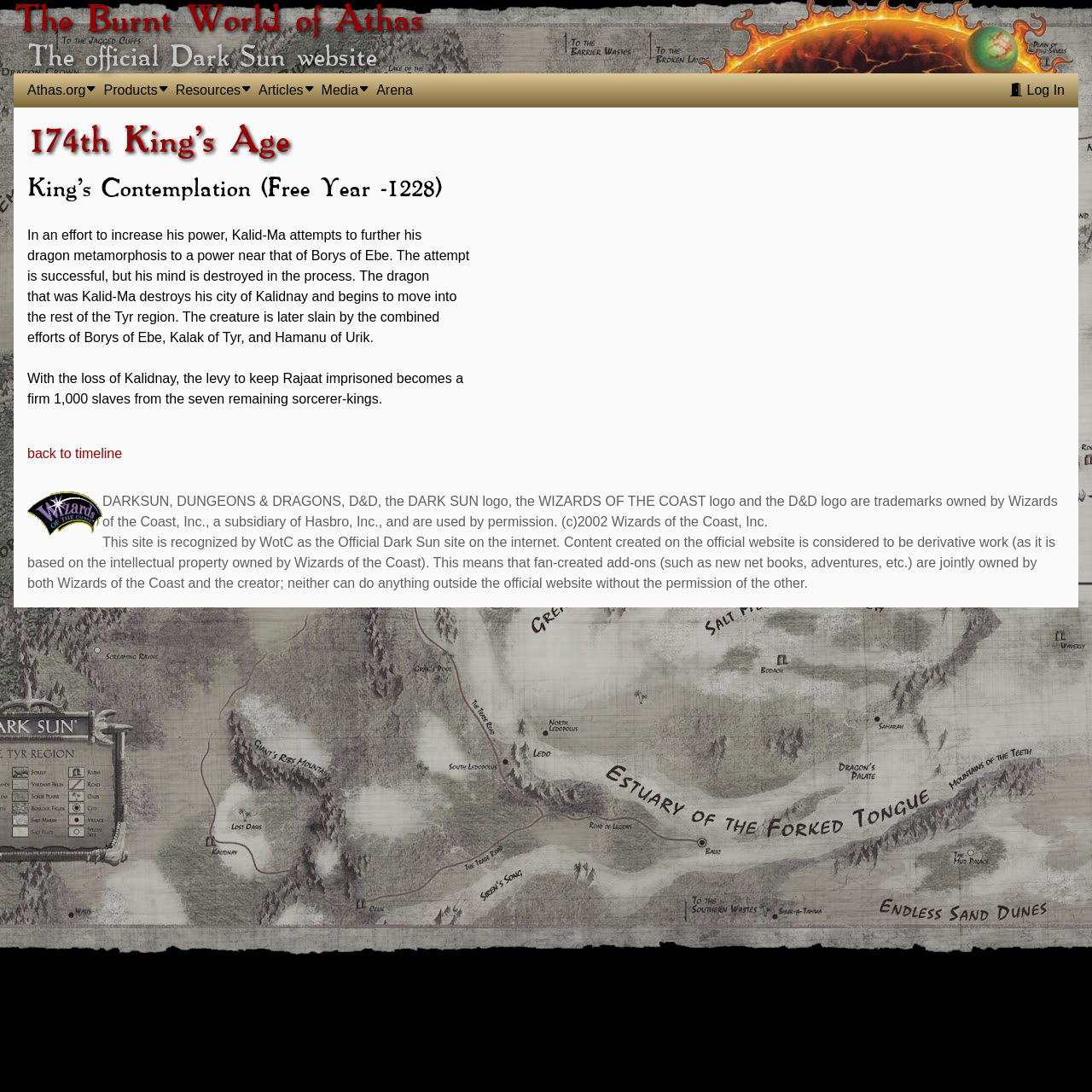Please locate the bounding box coordinates of the element that should be clicked to complete the given instruction: "Log in to the website".

[0.924, 0.076, 0.975, 0.089]